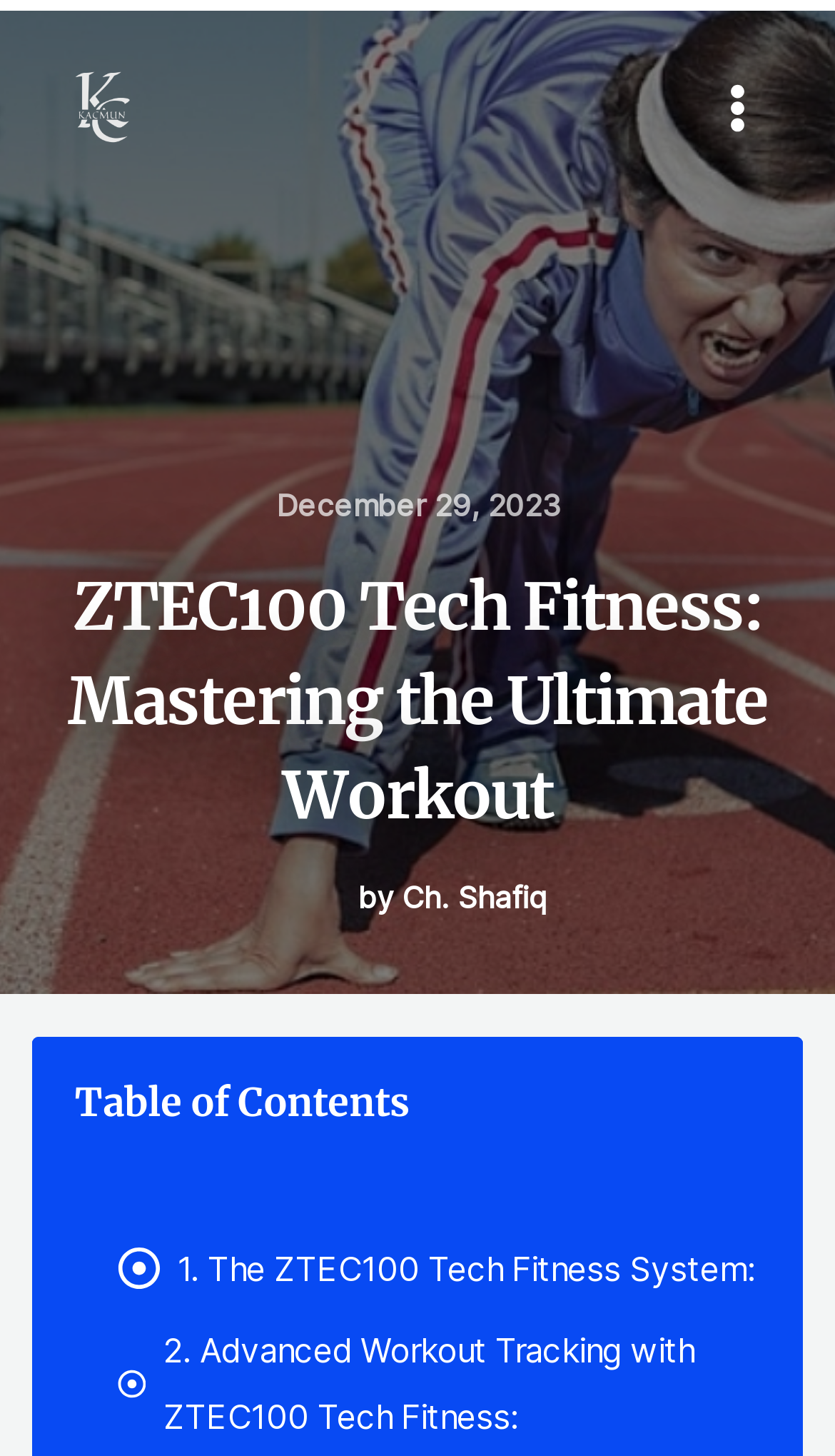What is the logo displayed at the top left corner of the webpage?
Refer to the screenshot and deliver a thorough answer to the question presented.

I found the logo by looking at the image element with the description 'kacmun_logo' which is located at the coordinates [0.051, 0.03, 0.192, 0.111].